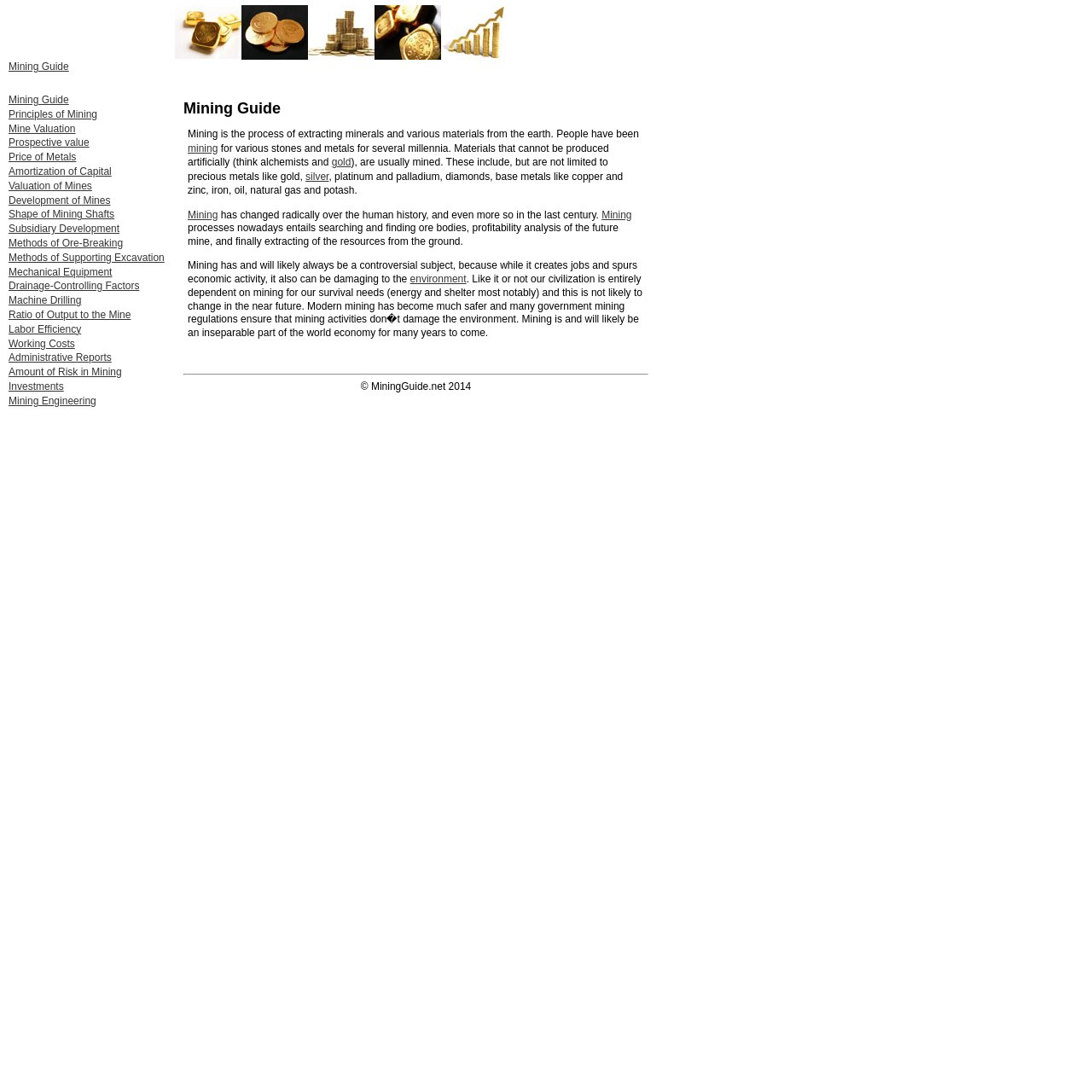Please specify the bounding box coordinates of the clickable section necessary to execute the following command: "Click on the 'environment' link".

[0.375, 0.25, 0.427, 0.261]